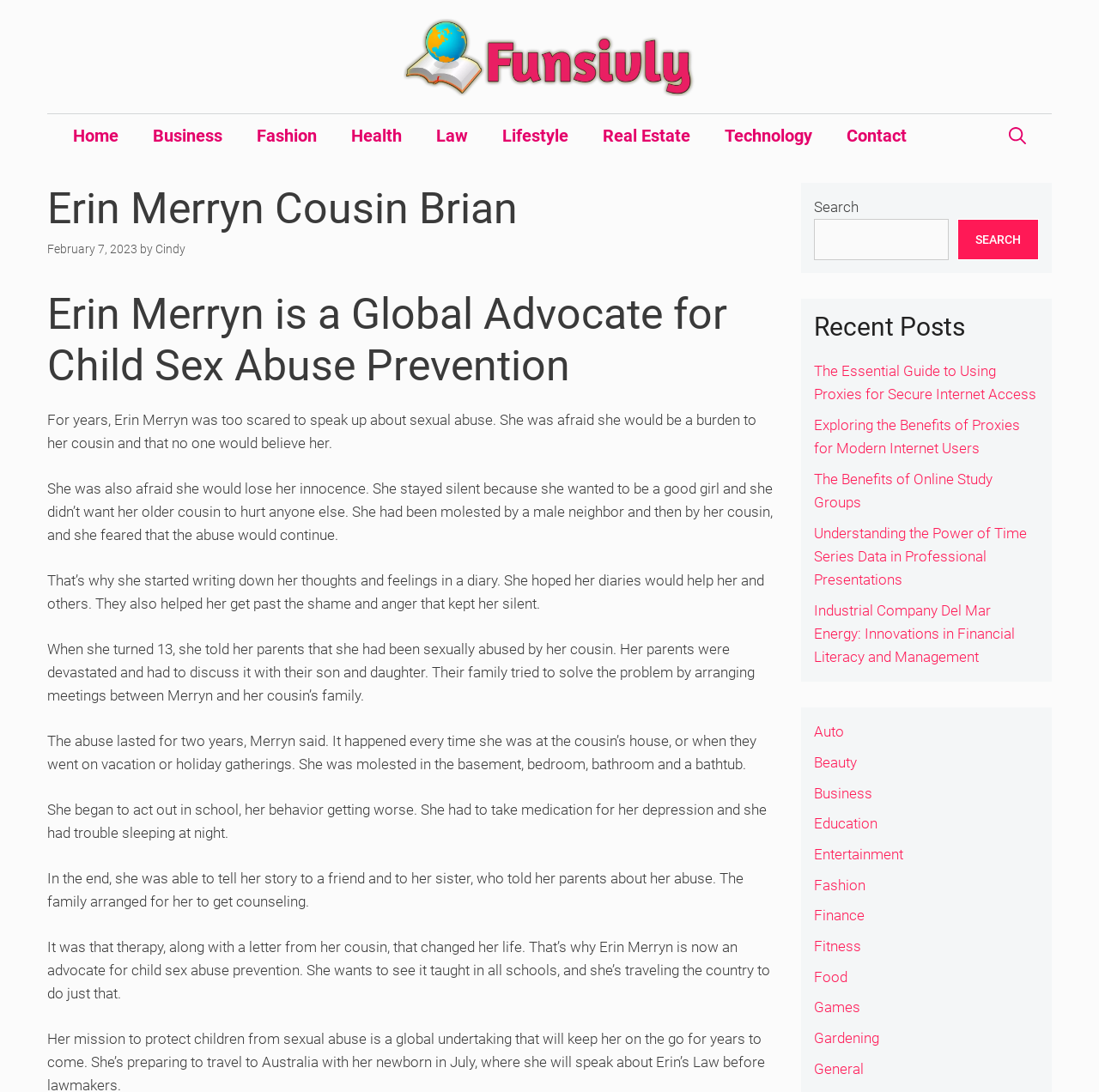Identify and provide the text of the main header on the webpage.

Erin Merryn Cousin Brian